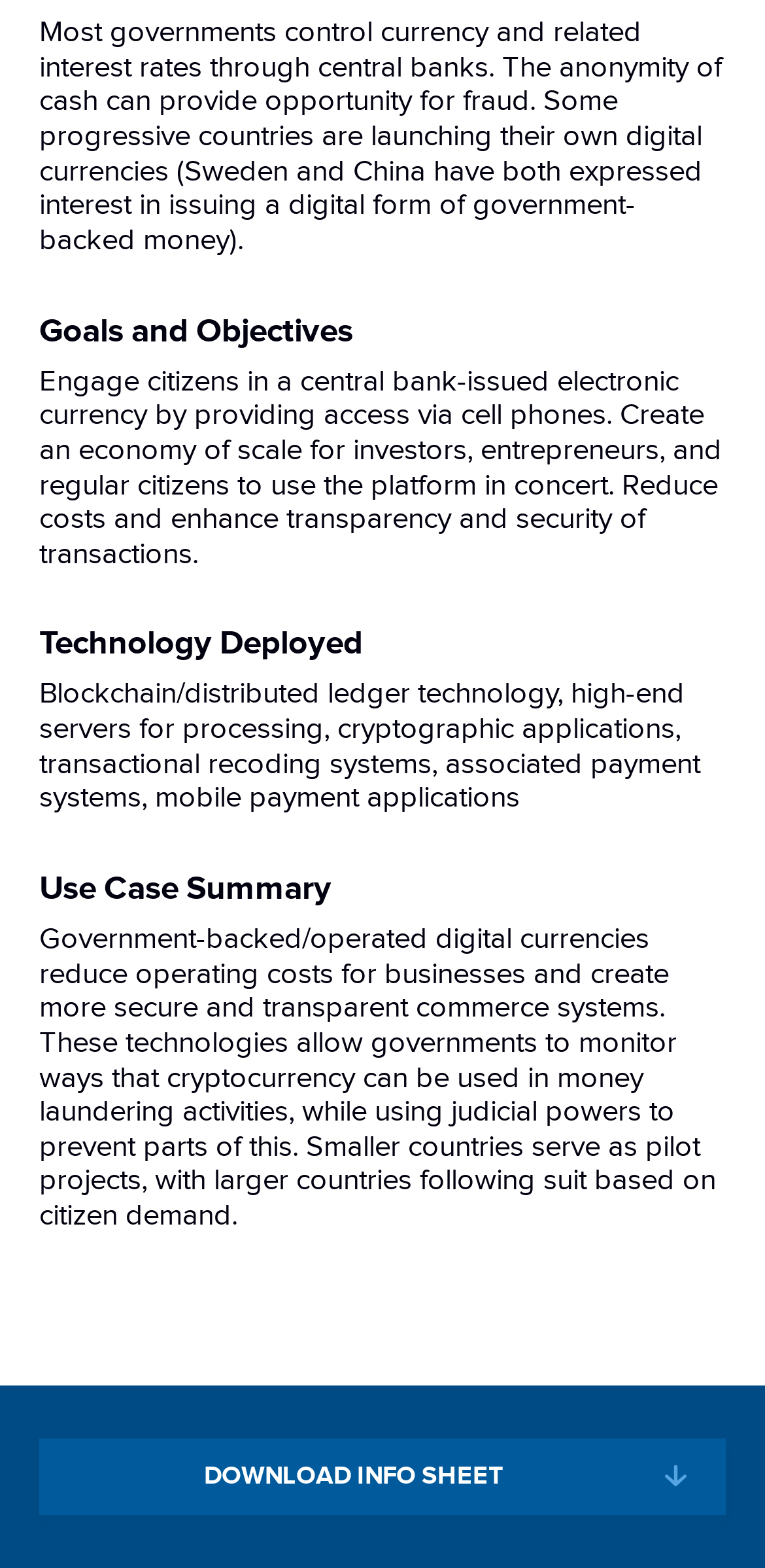What is the benefit of government-backed digital currencies?
Look at the image and answer with only one word or phrase.

More secure and transparent commerce